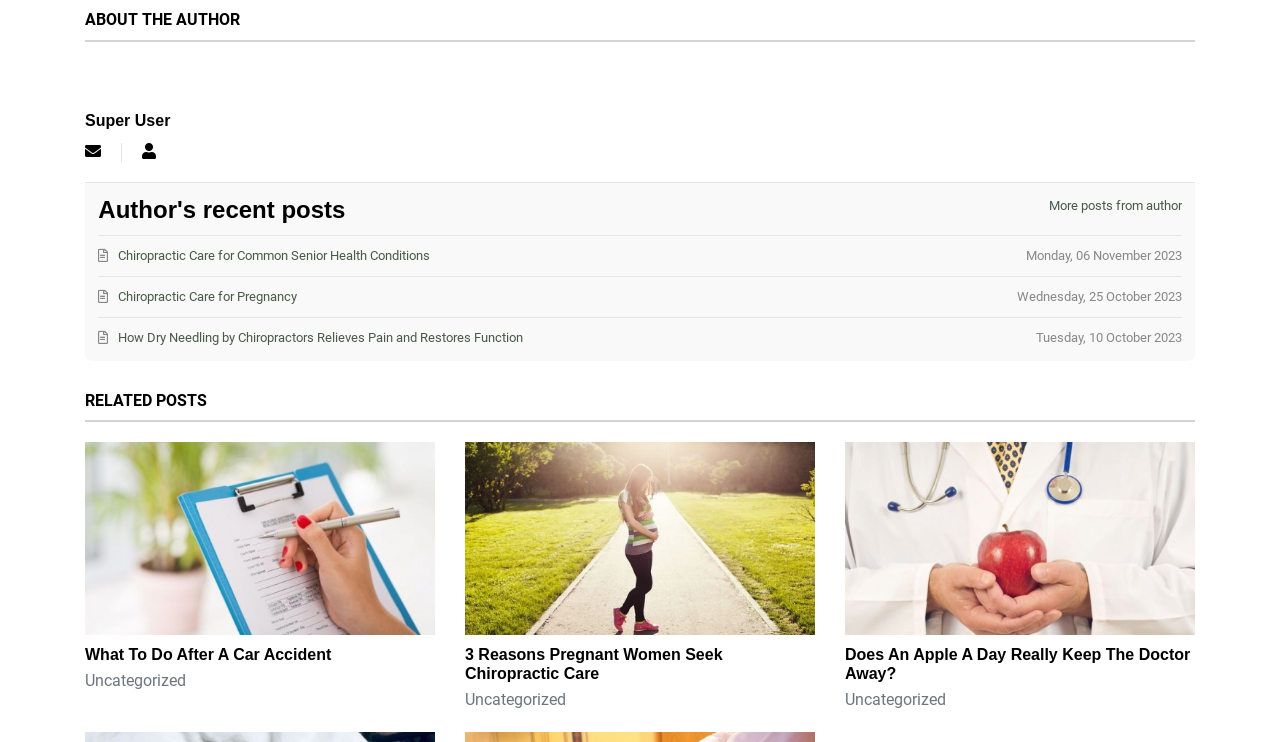What is the category of the post 'What To Do After A Car Accident'? Please answer the question using a single word or phrase based on the image.

Uncategorized